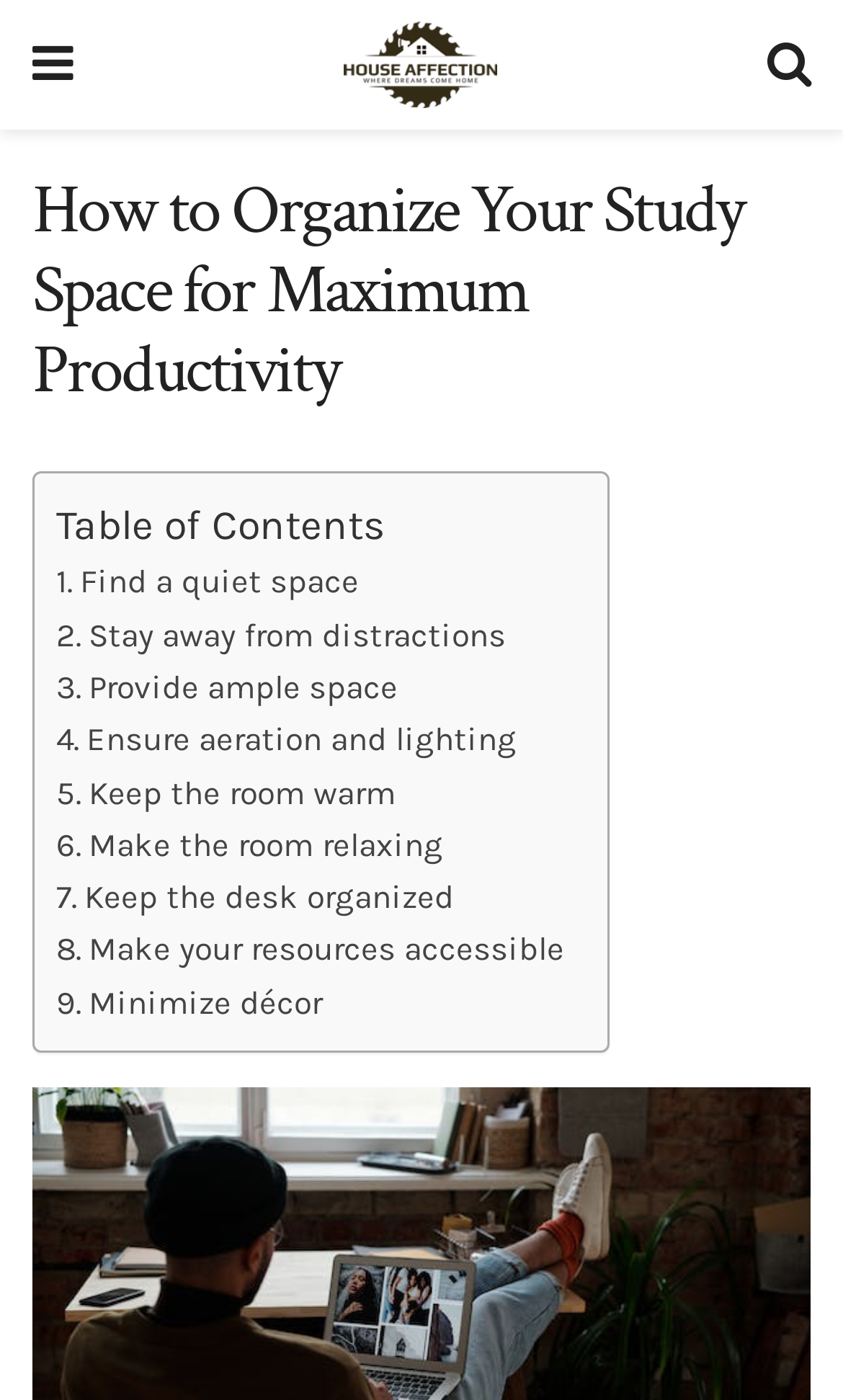From the webpage screenshot, predict the bounding box coordinates (top-left x, top-left y, bottom-right x, bottom-right y) for the UI element described here: alt="HouseAffection"

[0.409, 0.015, 0.589, 0.077]